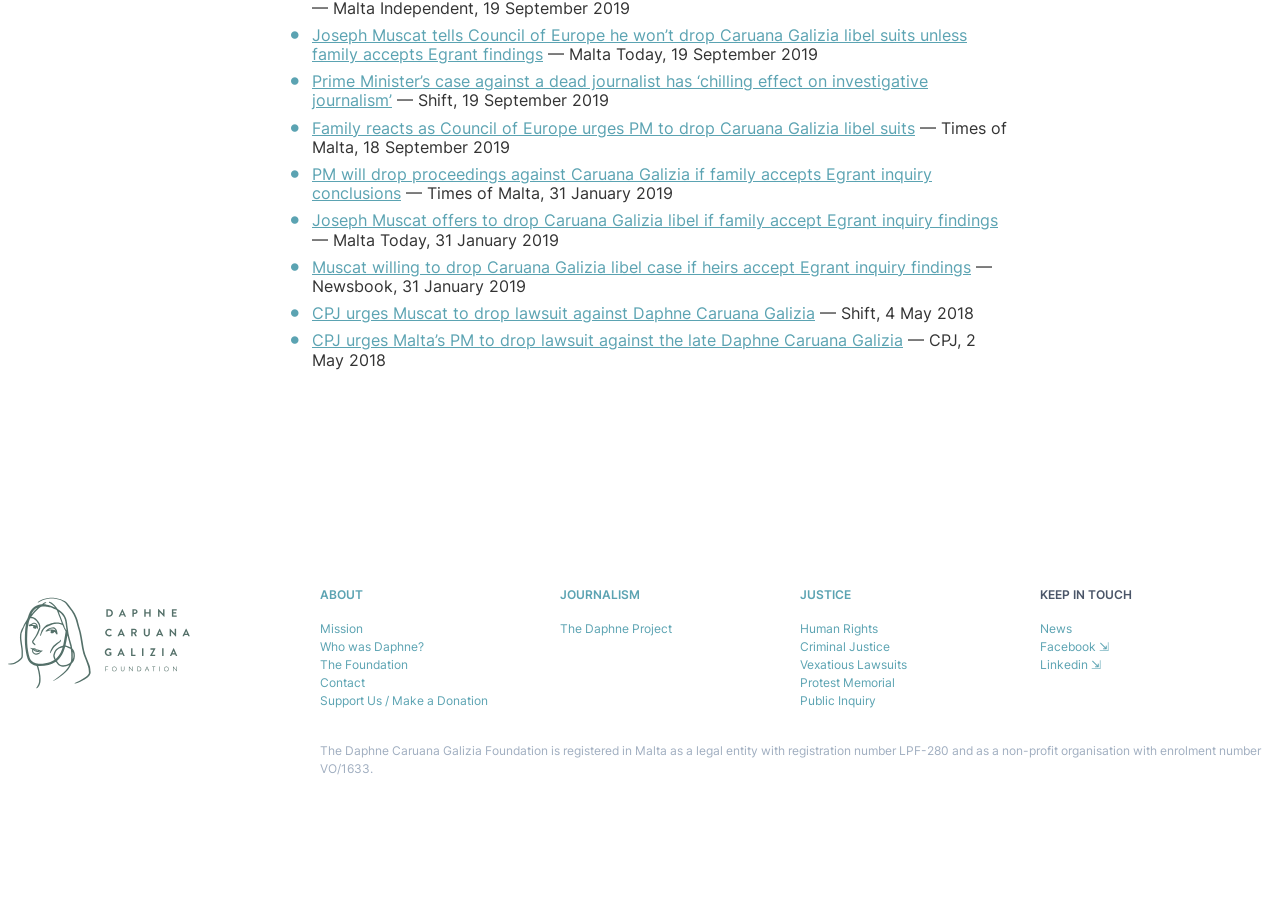Using the element description provided, determine the bounding box coordinates in the format (top-left x, top-left y, bottom-right x, bottom-right y). Ensure that all values are floating point numbers between 0 and 1. Element description: Vexatious Lawsuits

[0.625, 0.725, 0.709, 0.741]